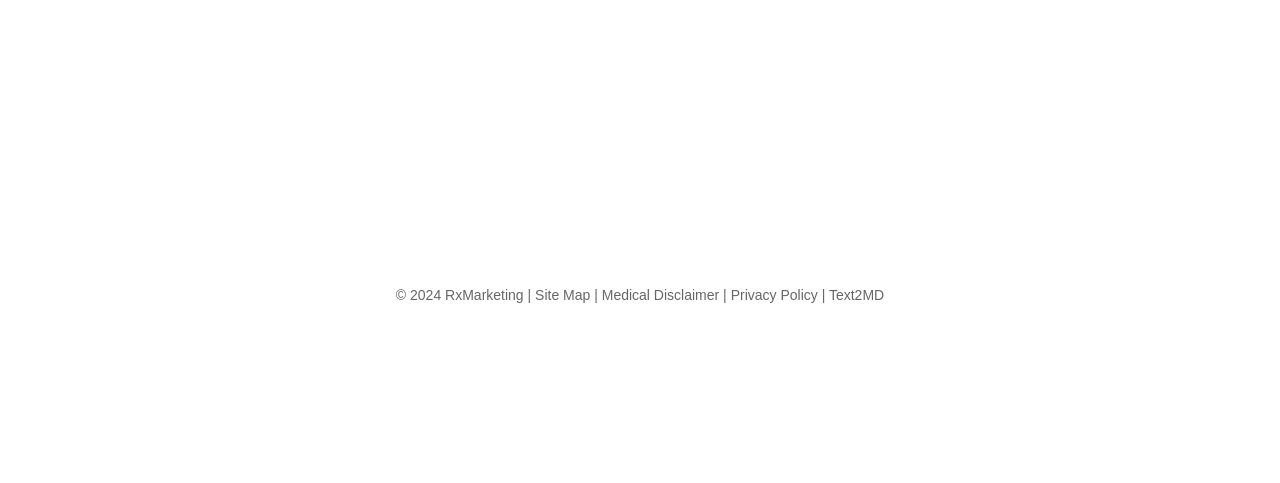Please specify the bounding box coordinates in the format (top-left x, top-left y, bottom-right x, bottom-right y), with all values as floating point numbers between 0 and 1. Identify the bounding box of the UI element described by: Privacy Policy

[0.571, 0.593, 0.639, 0.627]